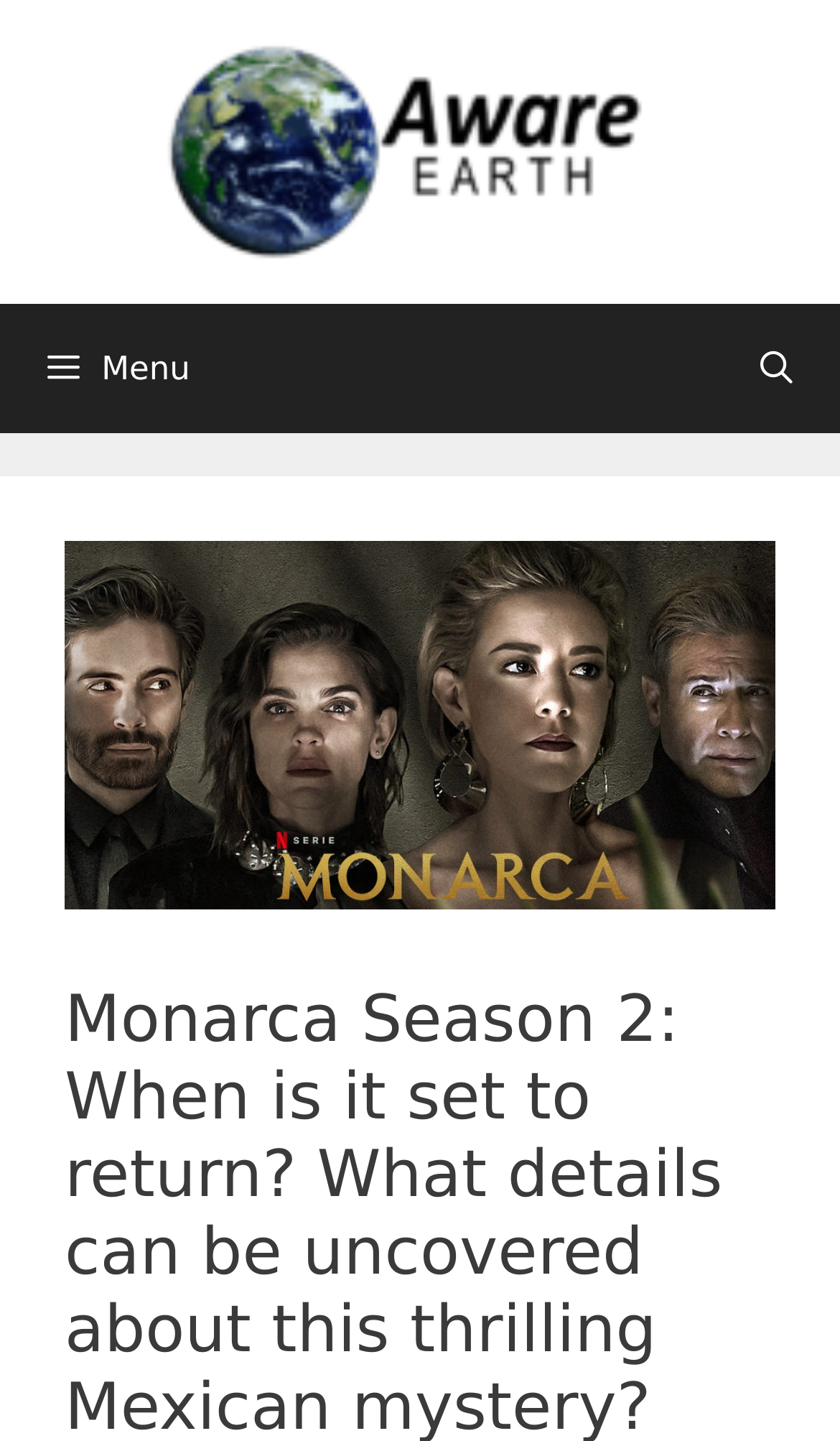Look at the image and give a detailed response to the following question: What is the topic of the current webpage?

I found the topic of the webpage by examining the image element with the text 'Monarca Season 2', which is prominently displayed on the page.